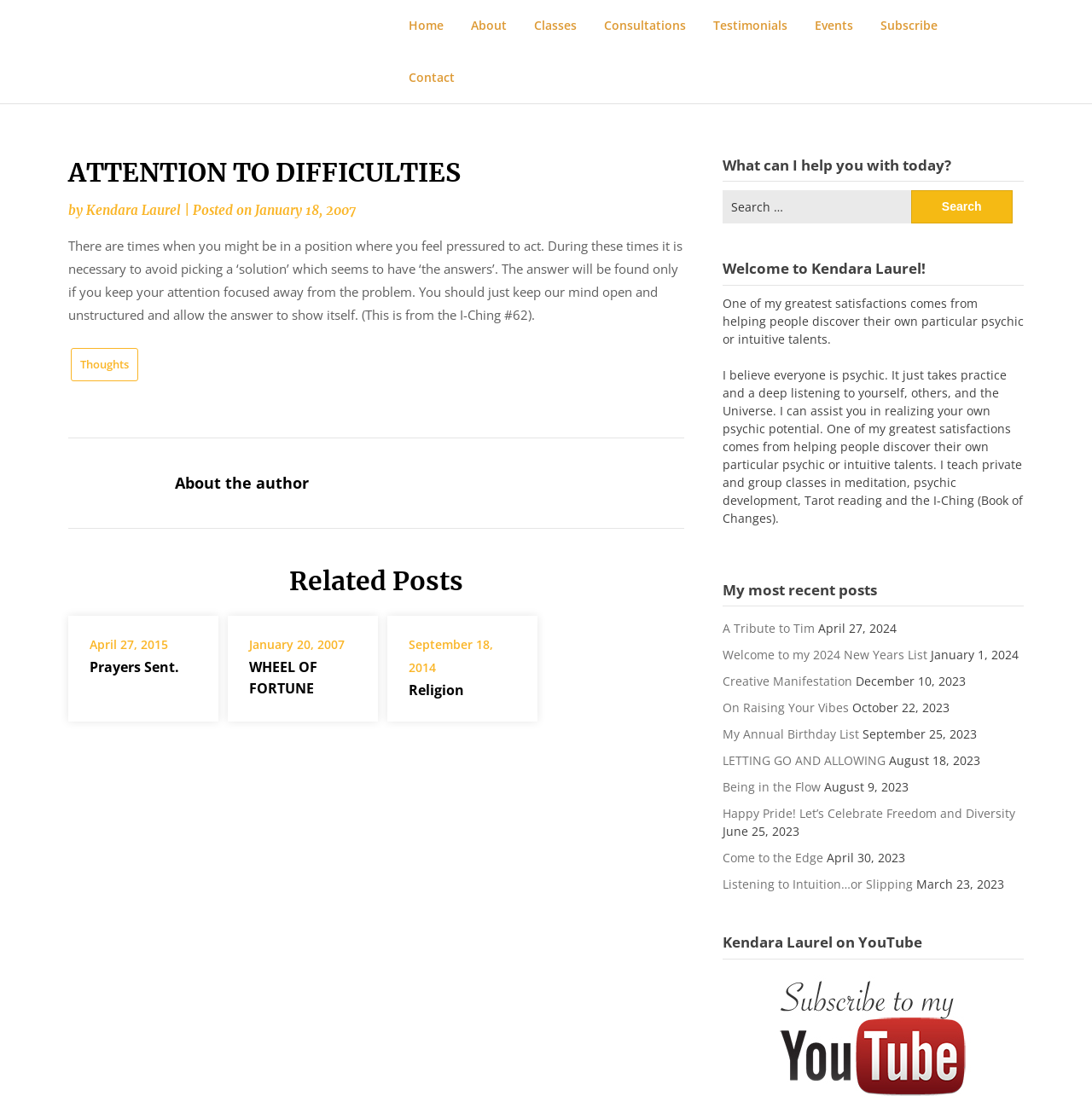Predict the bounding box of the UI element that fits this description: "WHEEL OF FORTUNE".

[0.228, 0.588, 0.291, 0.624]